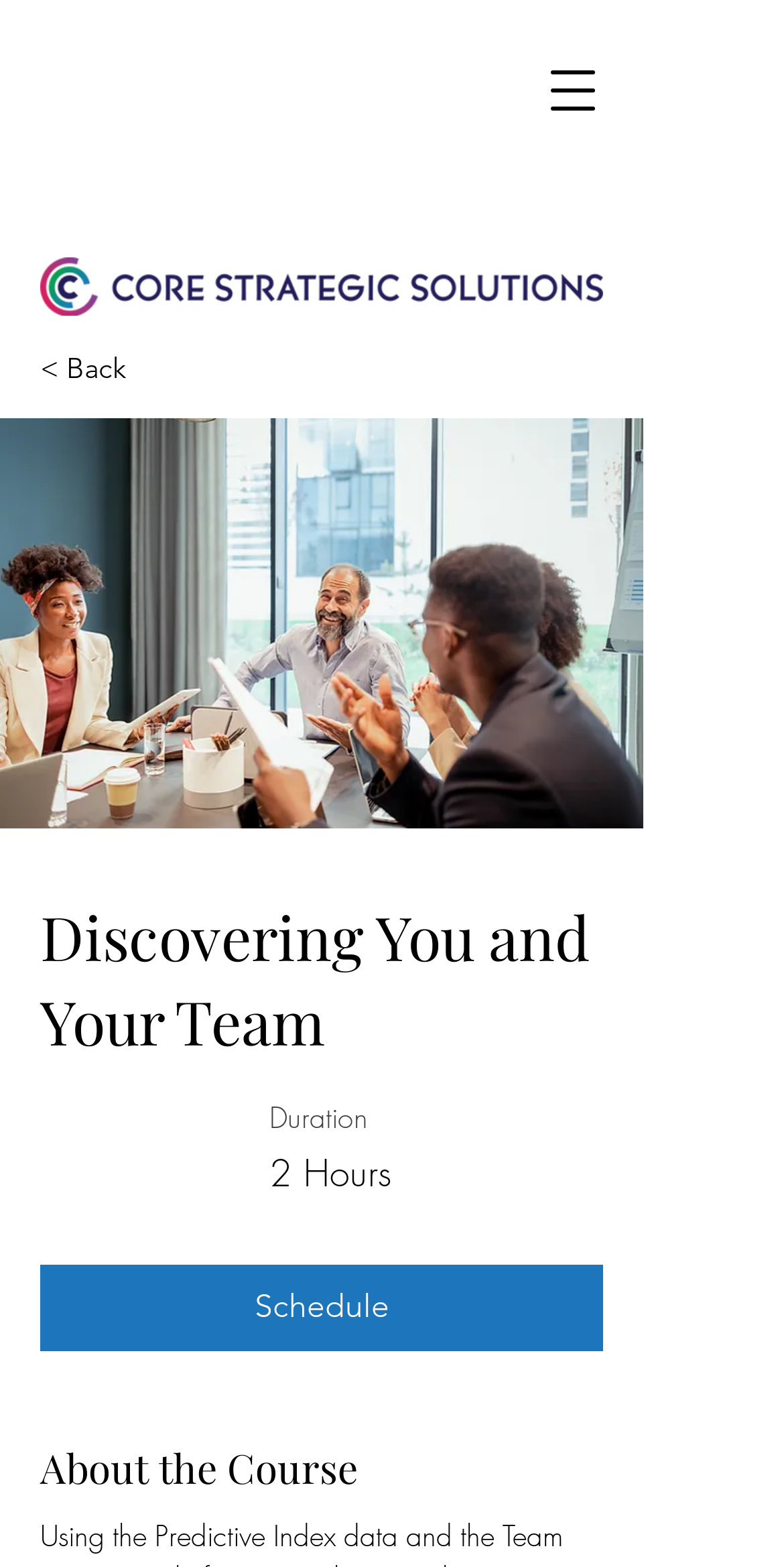Can you extract the primary headline text from the webpage?

Discovering You and Your Team